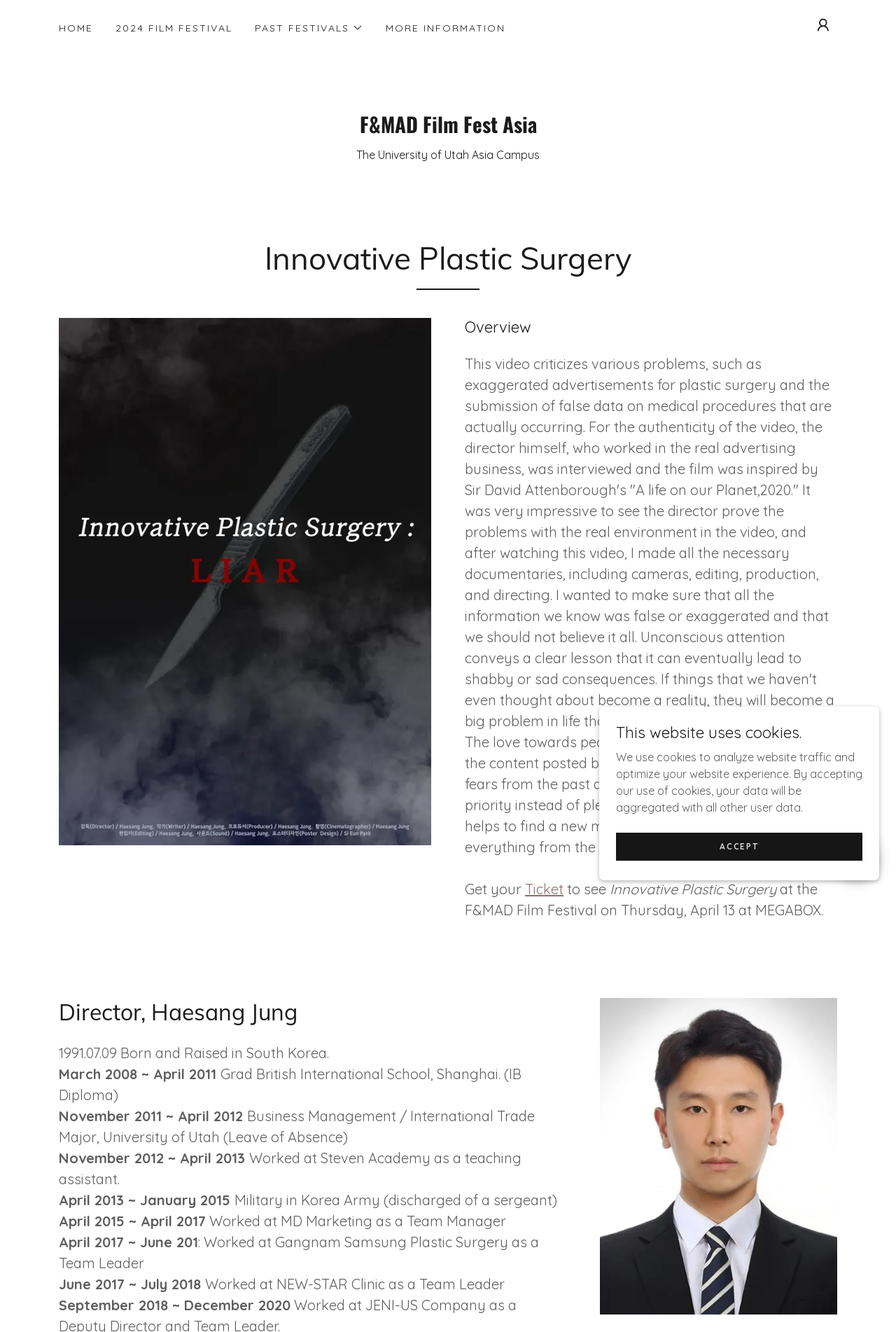Answer this question in one word or a short phrase: What is the name of the university mentioned?

The University of Utah